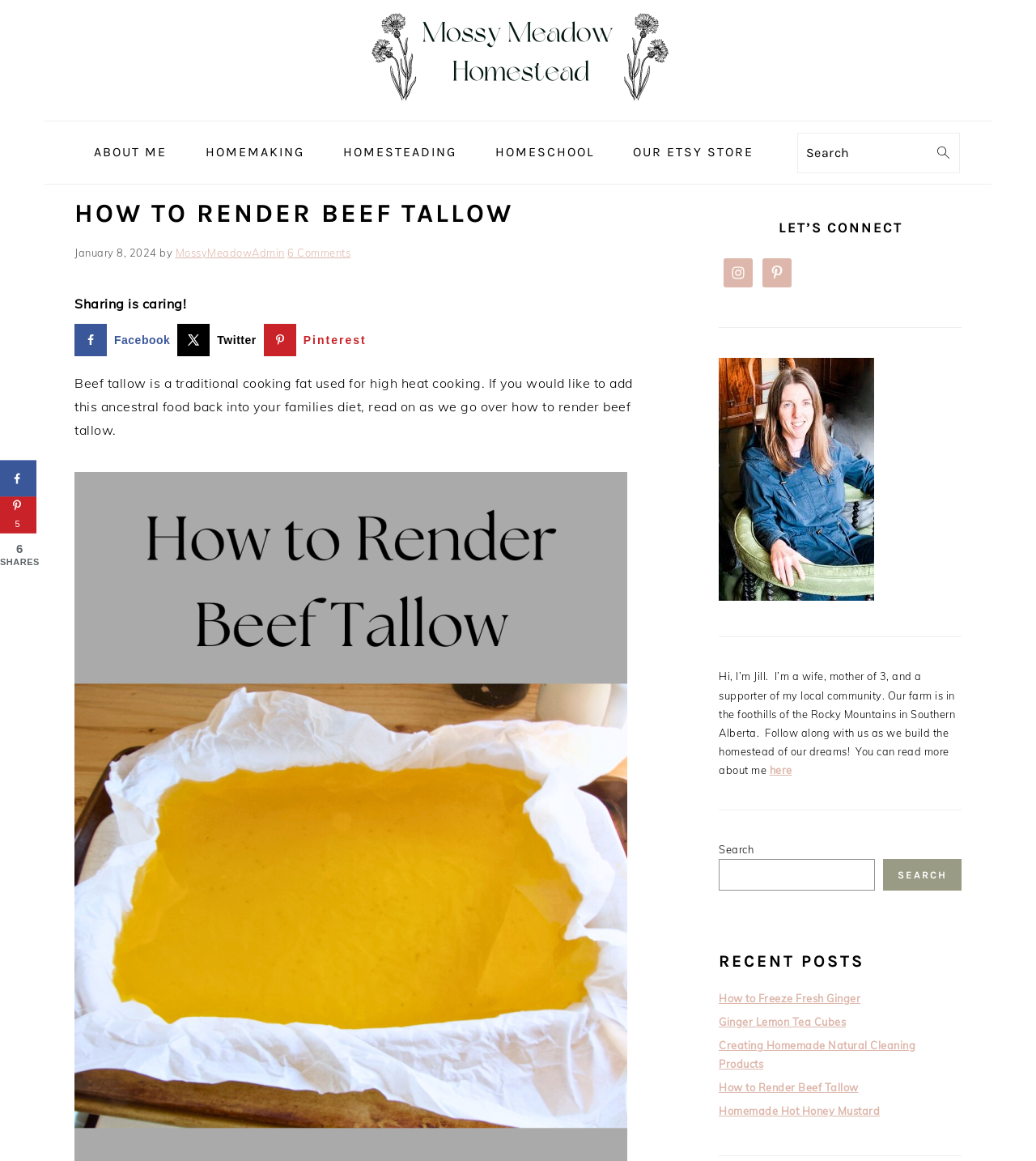Give the bounding box coordinates for this UI element: "title="Mossy Meadow Homestead"". The coordinates should be four float numbers between 0 and 1, arranged as [left, top, right, bottom].

[0.344, 0.087, 0.656, 0.1]